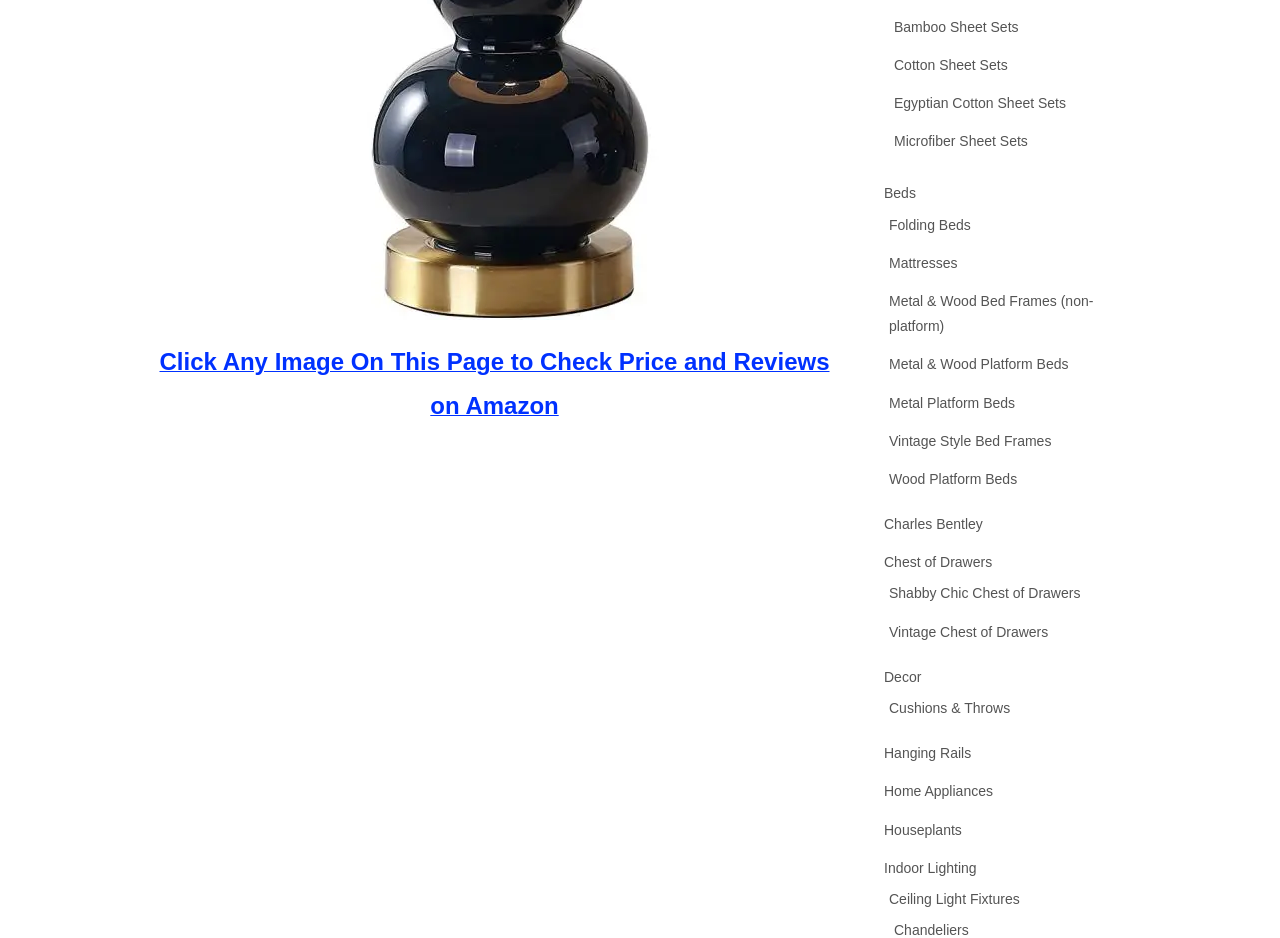Locate the bounding box coordinates of the item that should be clicked to fulfill the instruction: "View Bamboo Sheet Sets".

[0.698, 0.02, 0.796, 0.037]